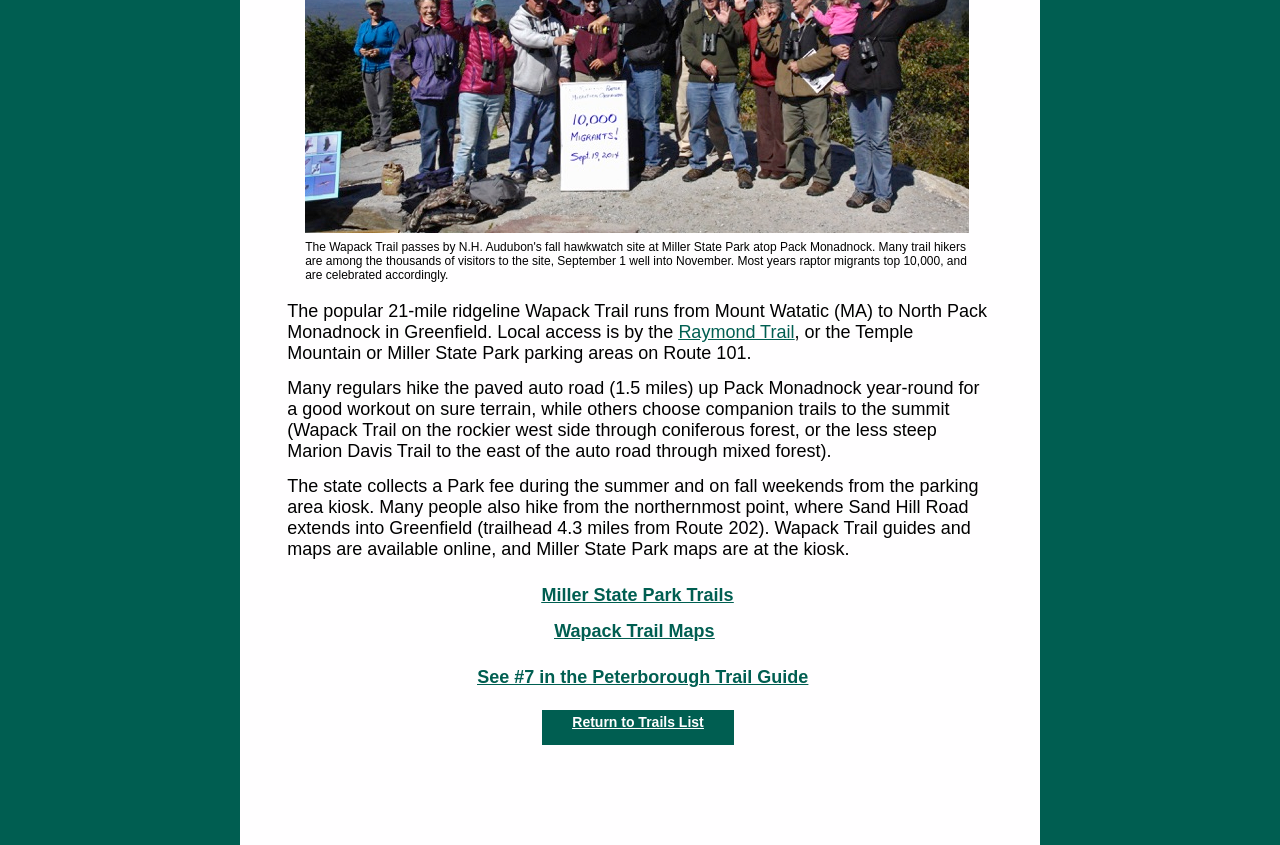Locate the bounding box coordinates of the UI element described by: "Miller State Park Trails". The bounding box coordinates should consist of four float numbers between 0 and 1, i.e., [left, top, right, bottom].

[0.423, 0.693, 0.573, 0.716]